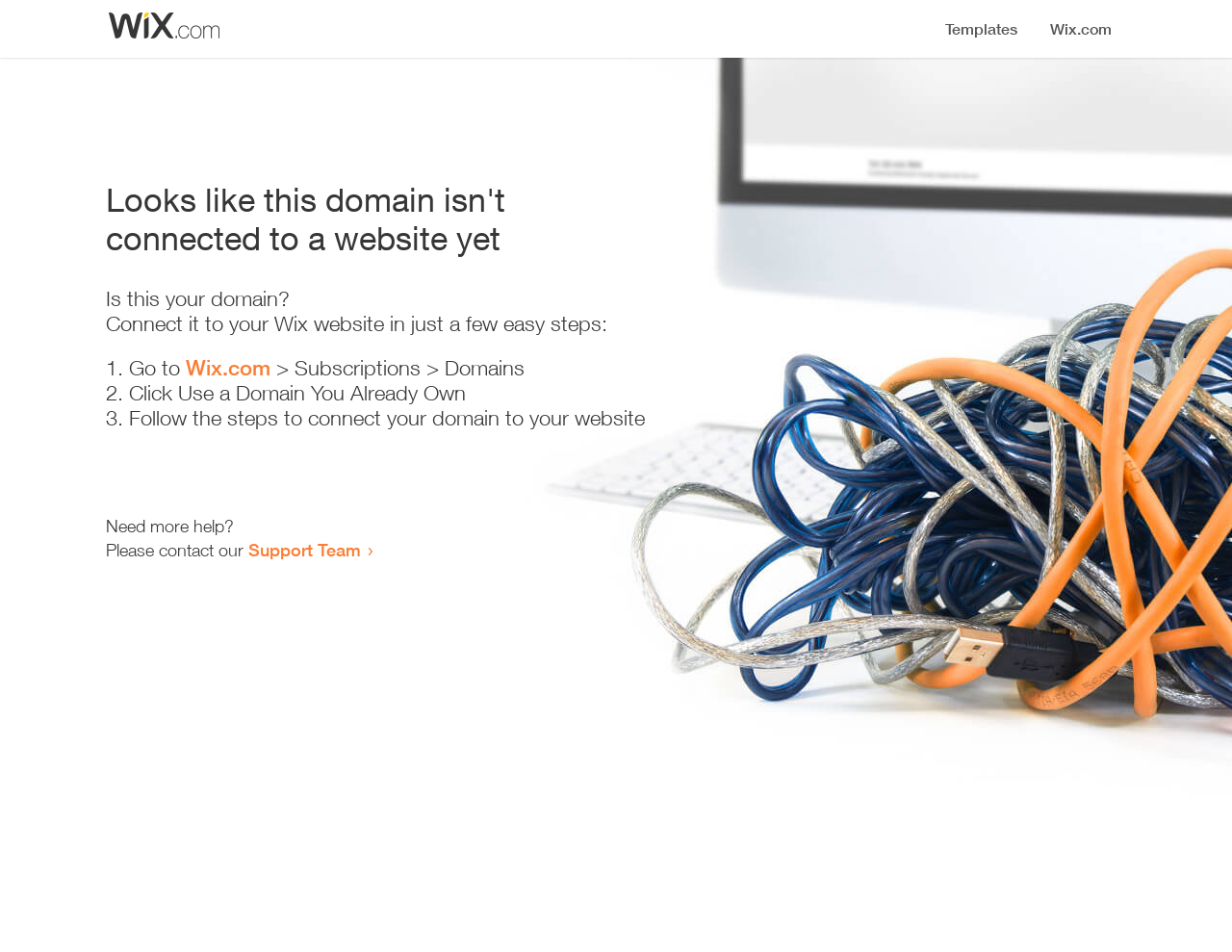Provide a thorough description of this webpage.

The webpage appears to be an error page, indicating that a domain is not connected to a website yet. At the top, there is a small image, followed by a heading that states the error message. Below the heading, there is a series of instructions to connect the domain to a Wix website. 

The instructions are presented in a step-by-step format, with each step numbered and accompanied by a brief description. The first step involves going to Wix.com, followed by navigating to the Subscriptions and Domains section. The second step is to click on "Use a Domain You Already Own", and the third step is to follow the instructions to connect the domain to the website. 

At the bottom of the page, there is a message offering additional help, with a link to contact the Support Team. Overall, the page is simple and easy to navigate, with clear instructions and minimal clutter.